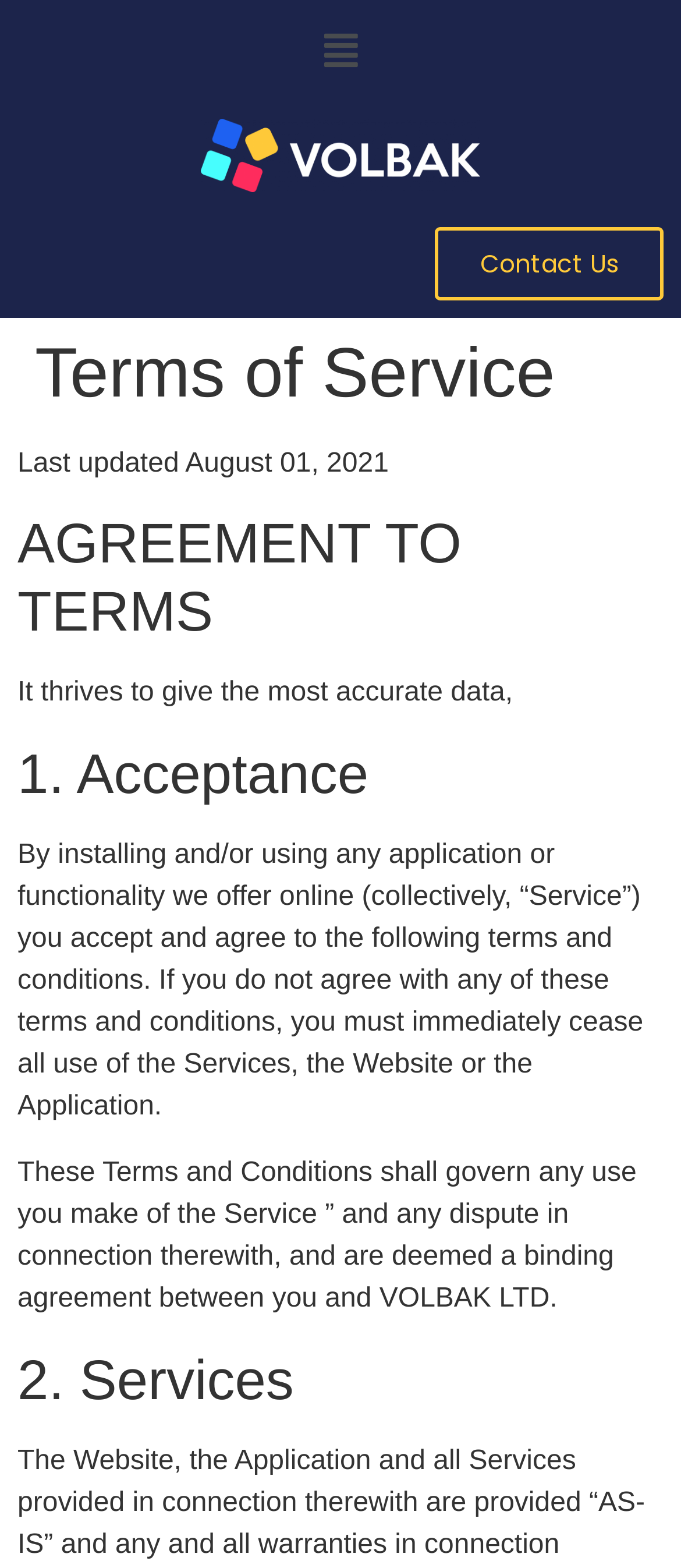Give a one-word or one-phrase response to the question: 
How many sections are there in the terms of service?

At least 2